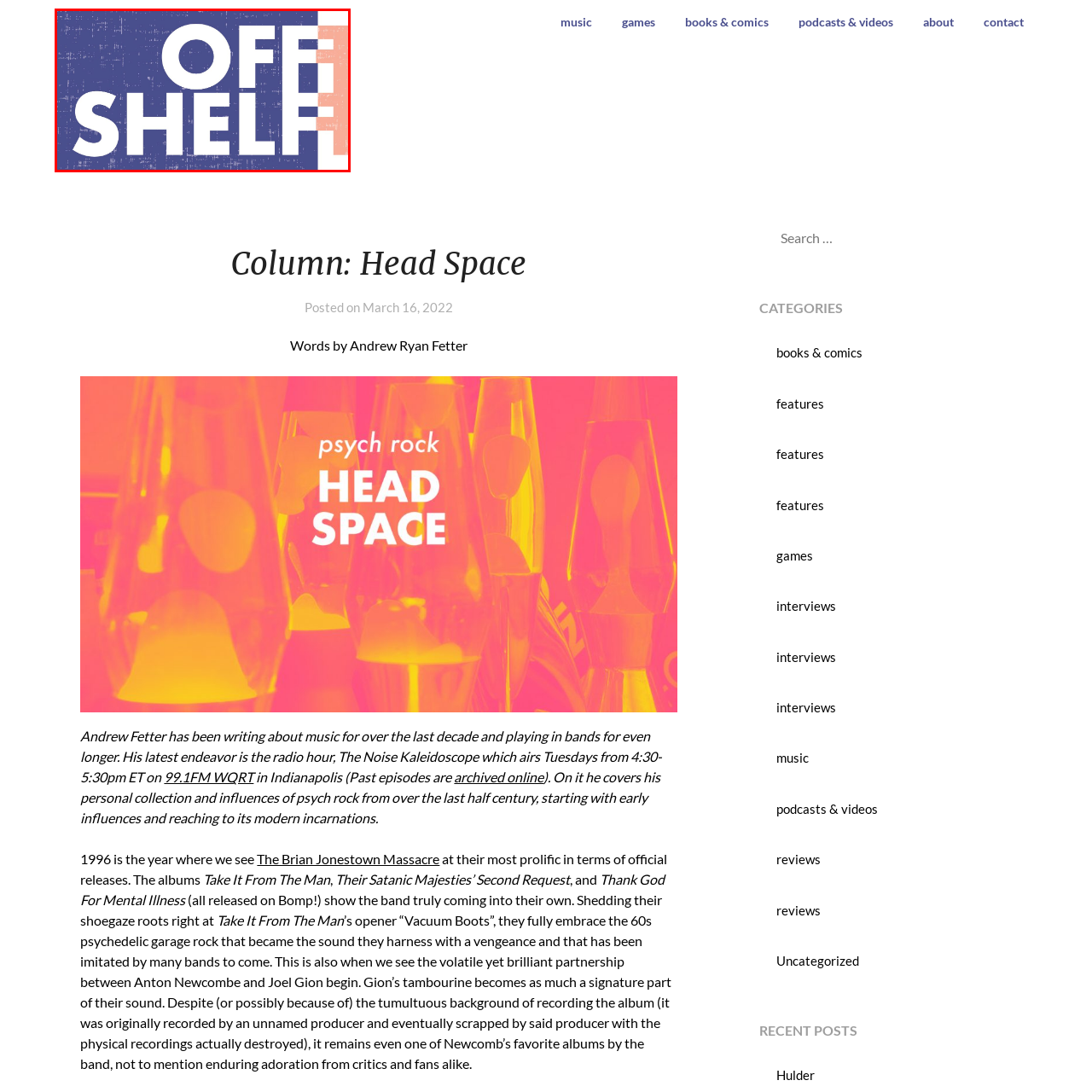Give an in-depth description of the image within the red border.

The image features the prominent text "OFF SHELF" styled with a modern, bold font. The words are set against a textured background of deep blue, which contrasts with the vibrant white lettering that emphasizes the title. To the right, a subtle peach-colored rectangle provides an engaging visual element. This design likely represents a section or feature within a broader context, possibly related to curated content such as music, books, or cultural discussions, as suggested by its appearance in the "Column: Head Space" section of a webpage dedicated to media and creative expressions. The overall aesthetic conveys a contemporary and artistic vibe, inviting viewers to explore more about the featured topics or content.